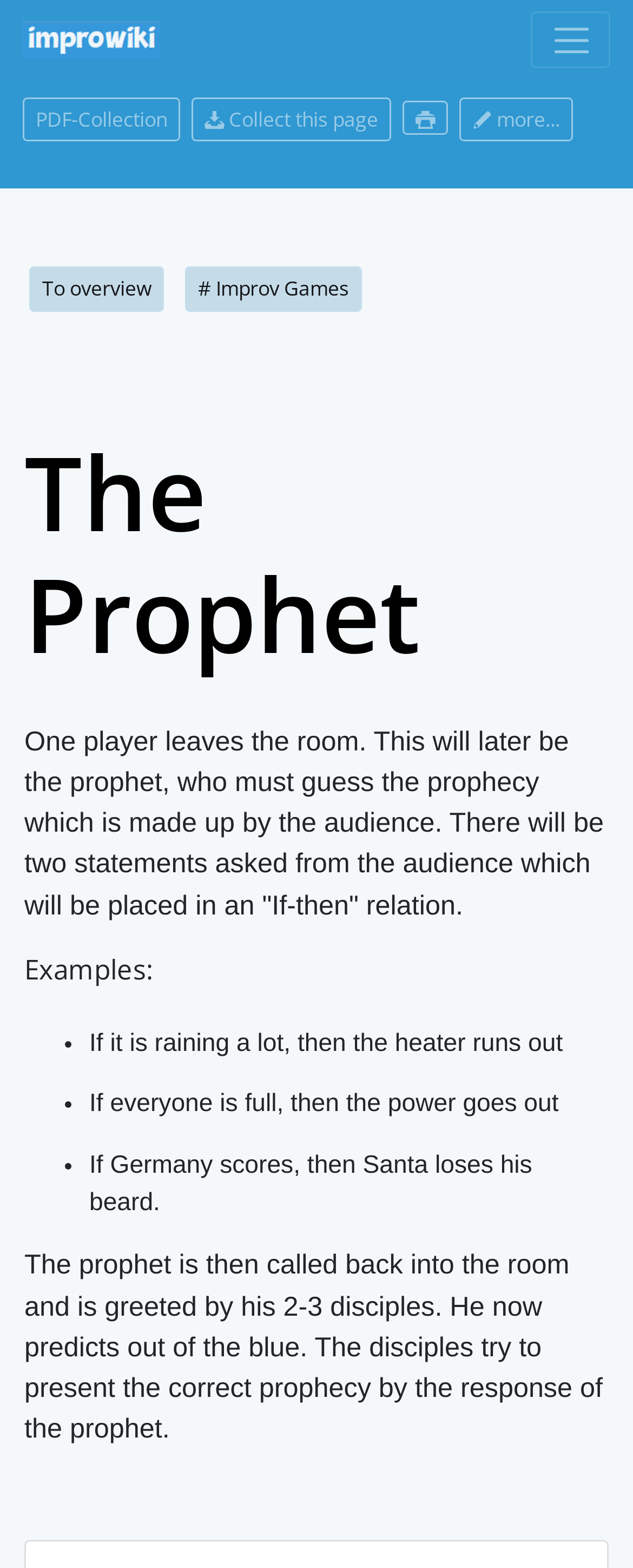Determine the bounding box coordinates for the element that should be clicked to follow this instruction: "Click the 'Collect this page' button". The coordinates should be given as four float numbers between 0 and 1, in the format [left, top, right, bottom].

[0.303, 0.062, 0.618, 0.091]